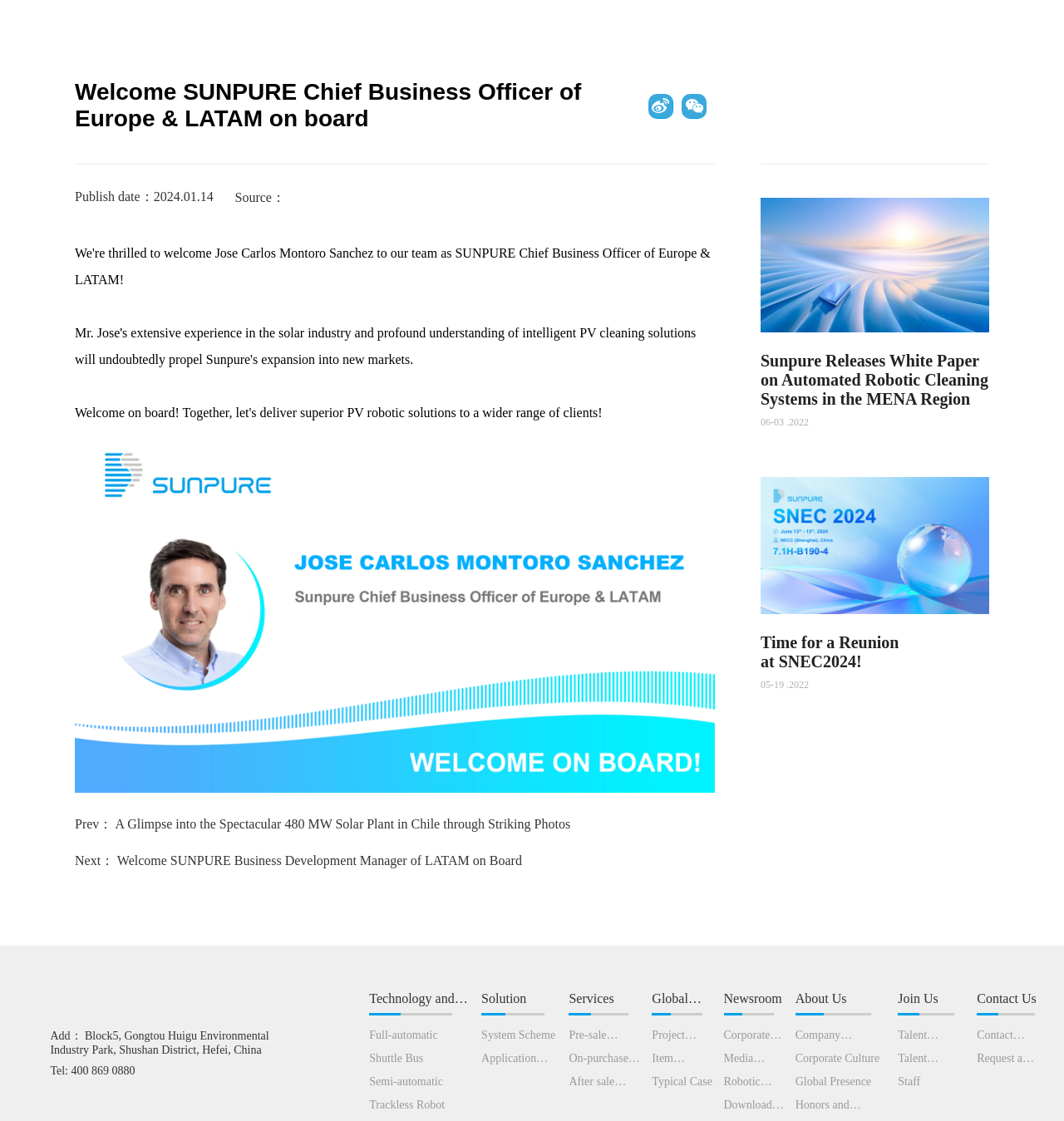Determine the bounding box coordinates of the UI element described by: "Staff".

[0.844, 0.955, 0.91, 0.975]